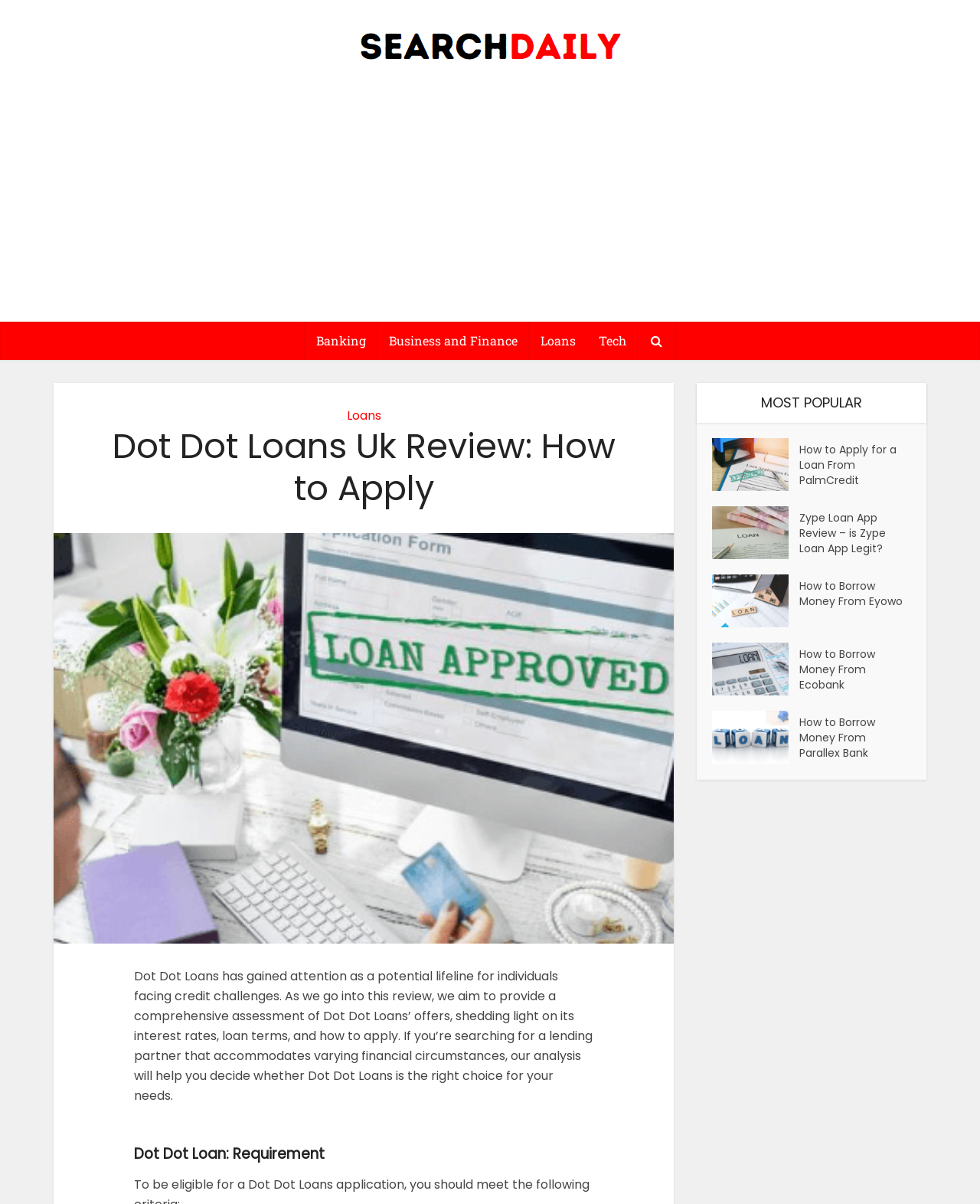Predict the bounding box of the UI element based on the description: "Business and Finance". The coordinates should be four float numbers between 0 and 1, formatted as [left, top, right, bottom].

[0.385, 0.267, 0.539, 0.299]